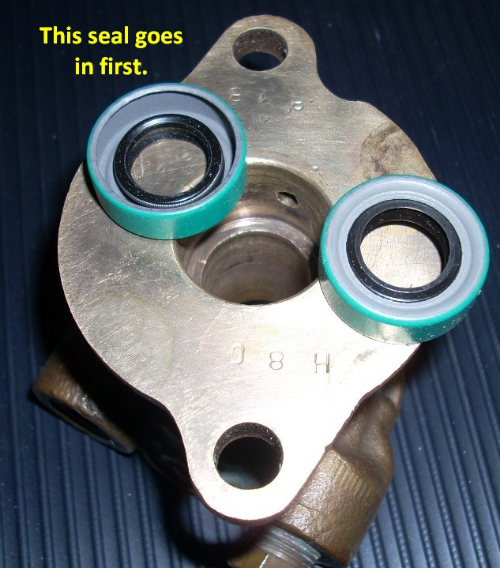What is the purpose of the central bore in the brass component?
Look at the screenshot and respond with one word or a short phrase.

Mounting or connecting